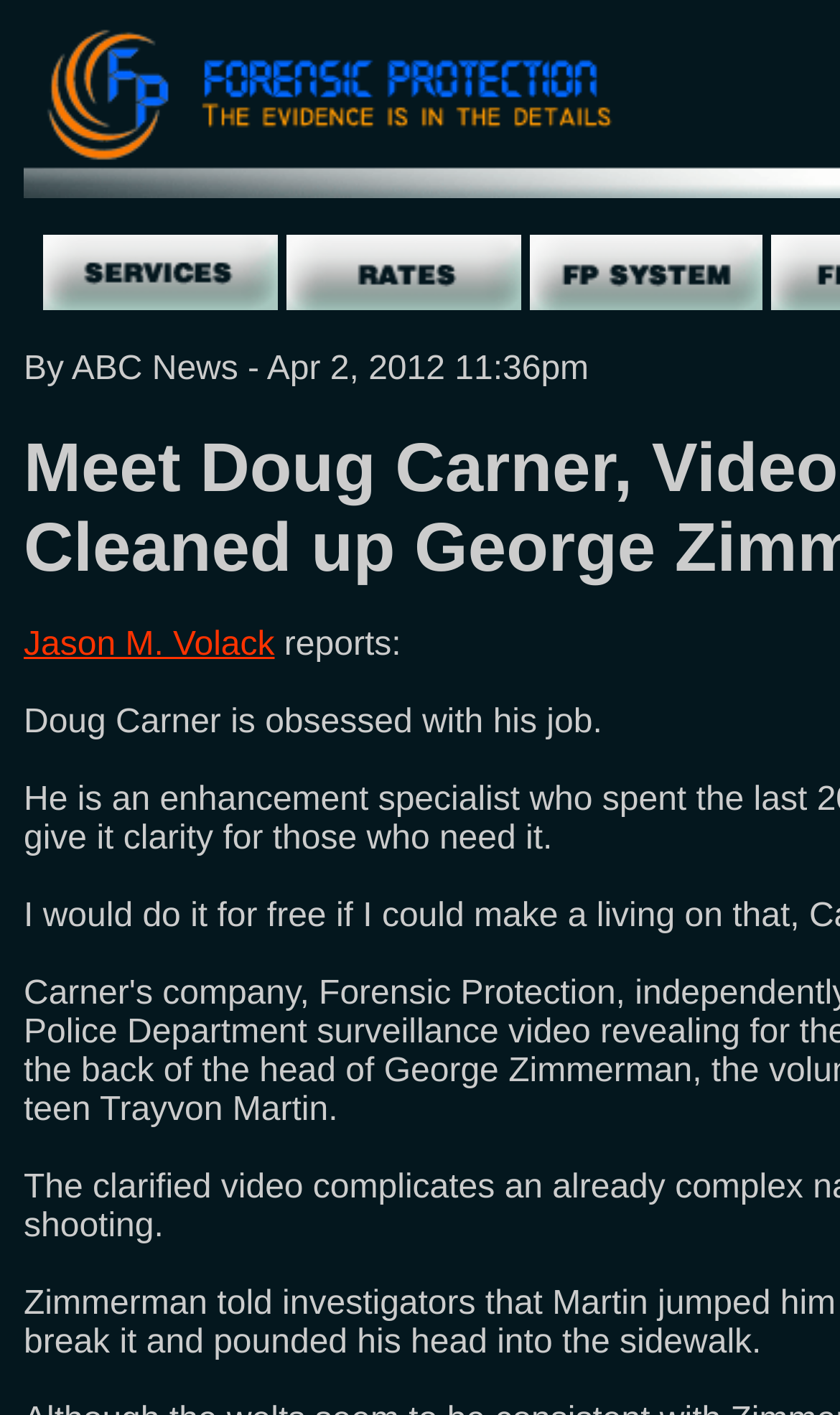Analyze the image and give a detailed response to the question:
How many links are there in the webpage?

There are four links in the webpage, which are 'Forensic Protection - Services', 'Forensic Protection - Rates', 'Forensic Protection - FP_System', and 'Jason M. Volack'.